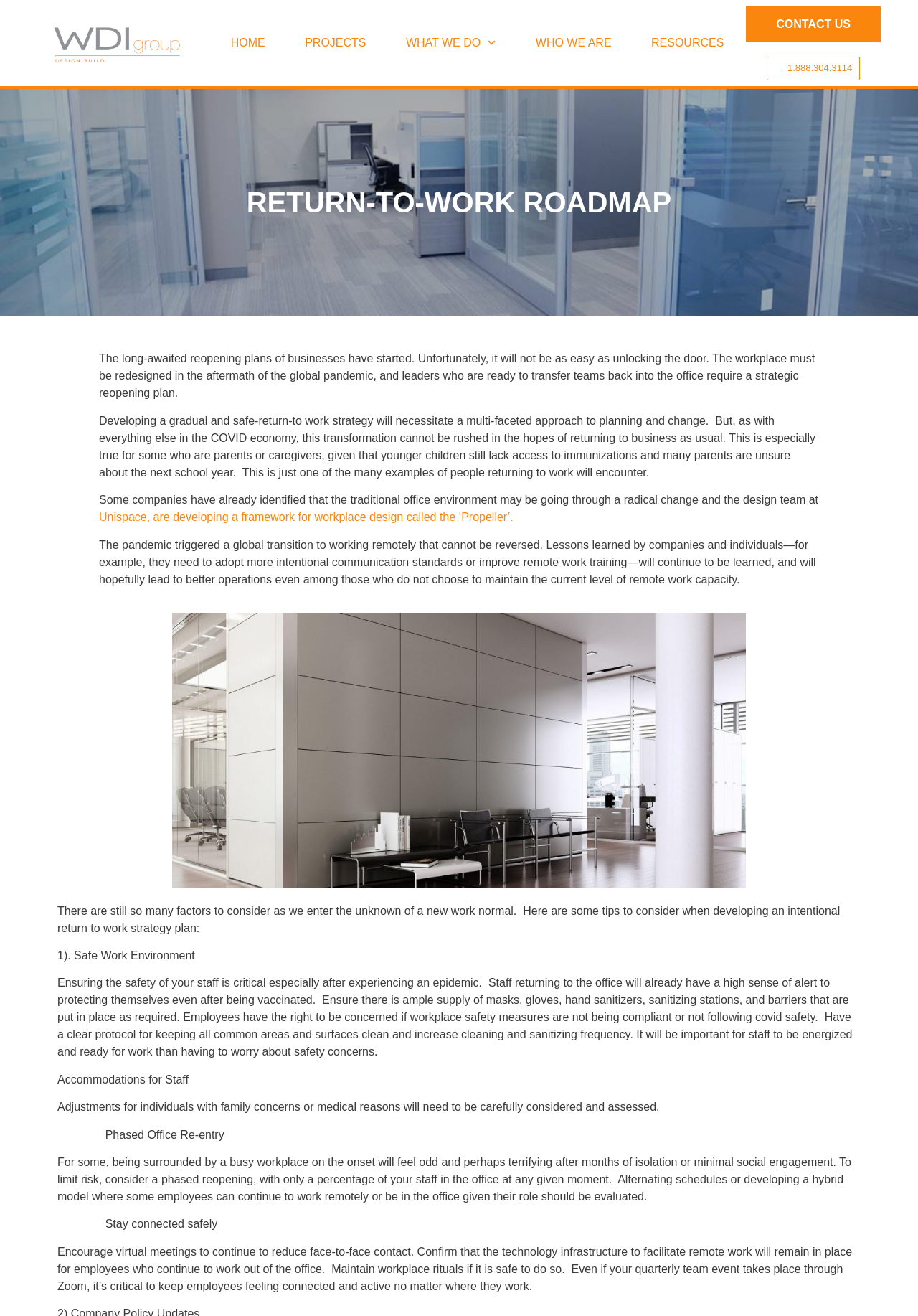Use a single word or phrase to respond to the question:
What is the company name mentioned in the logo?

WDI GROUP